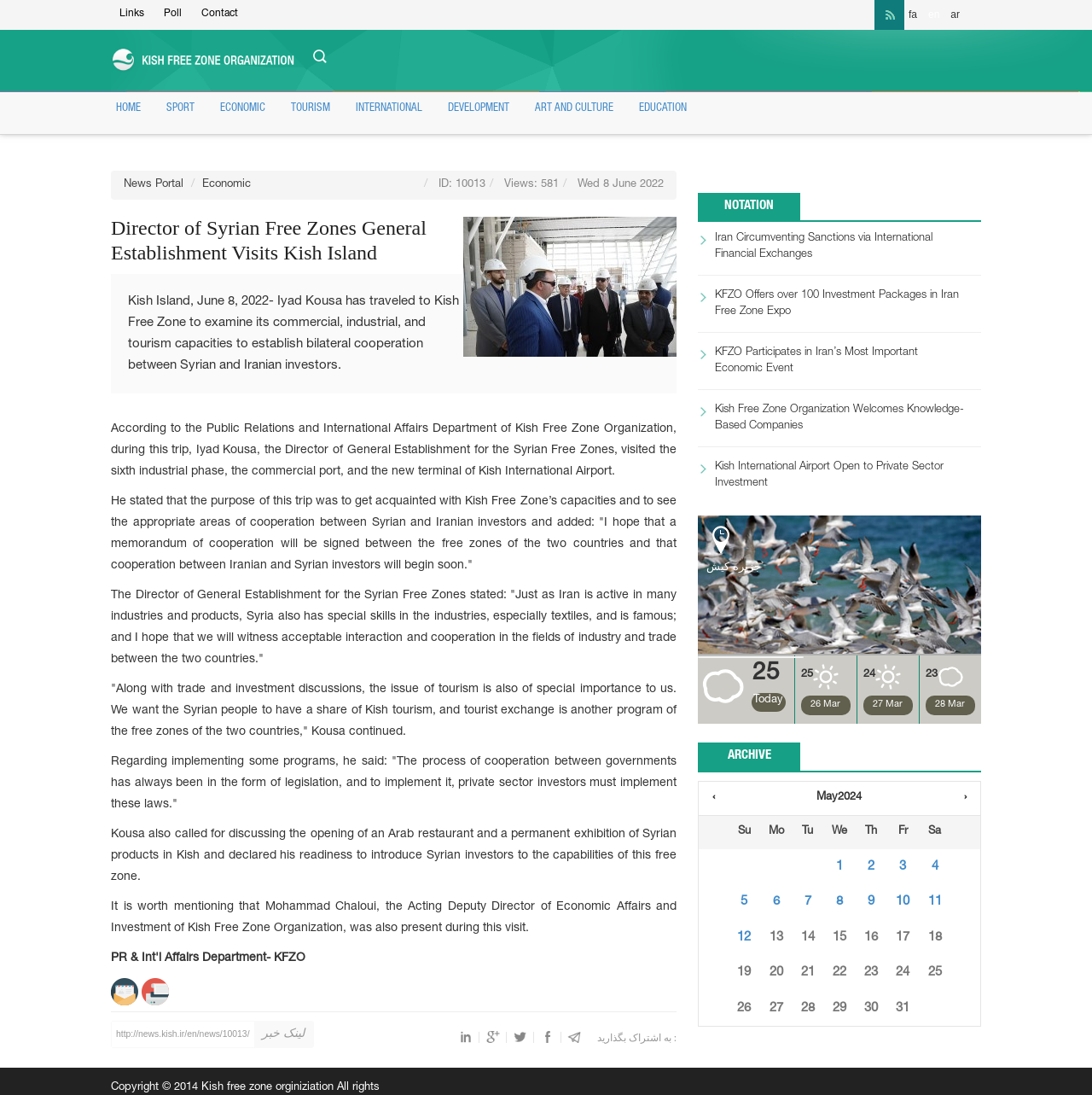Determine the bounding box coordinates of the region to click in order to accomplish the following instruction: "Switch to Arabic language". Provide the coordinates as four float numbers between 0 and 1, specifically [left, top, right, bottom].

[0.867, 0.0, 0.883, 0.027]